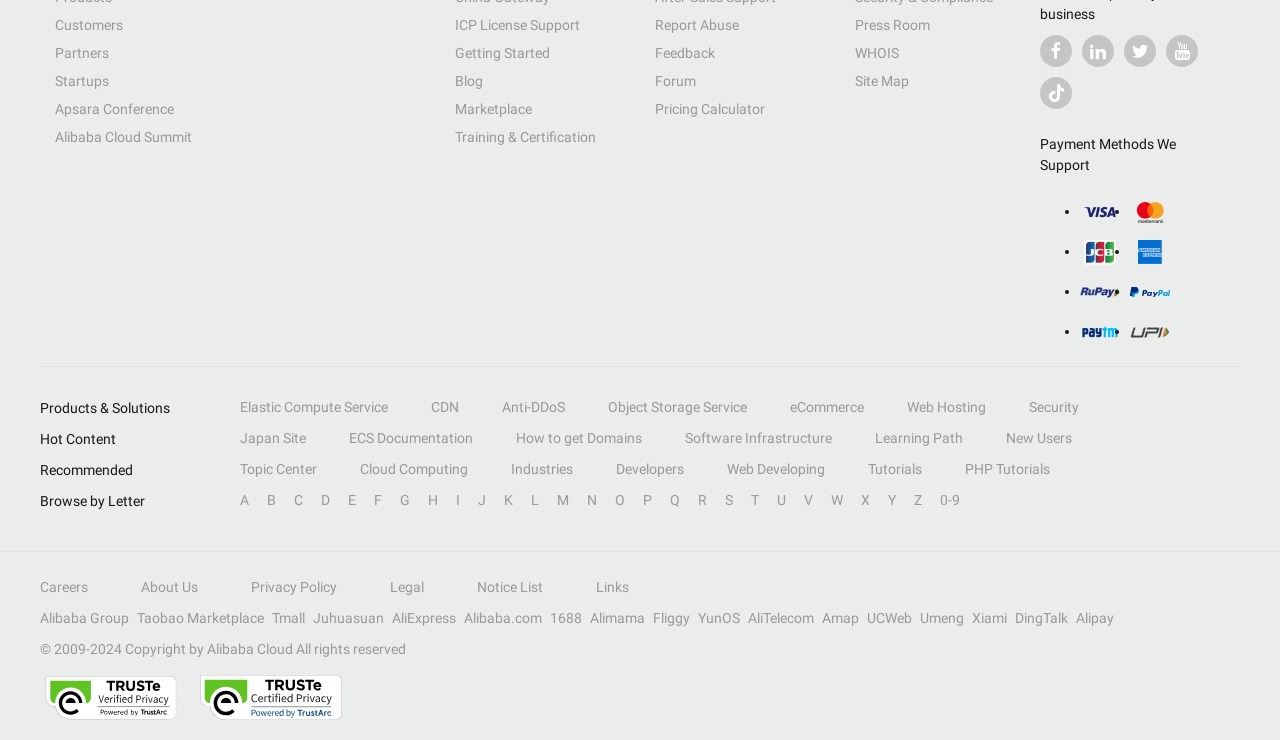Bounding box coordinates are to be given in the format (top-left x, top-left y, bottom-right x, bottom-right y). All values must be floating point numbers between 0 and 1. Provide the bounding box coordinate for the UI element described as: Elastic Compute Service

[0.188, 0.539, 0.303, 0.561]